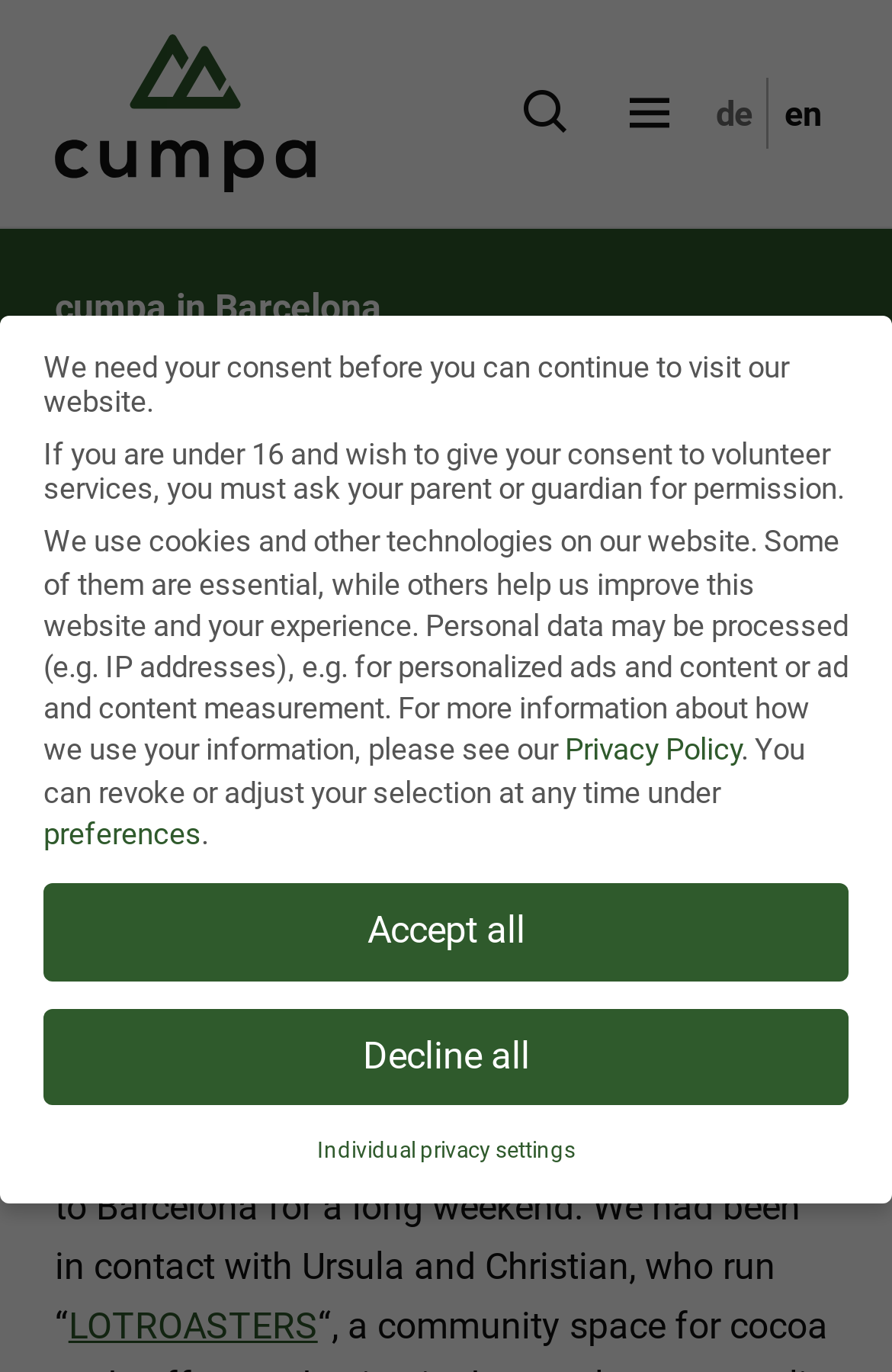Give a concise answer using only one word or phrase for this question:
What is the purpose of the buttons at the bottom?

Cookie consent